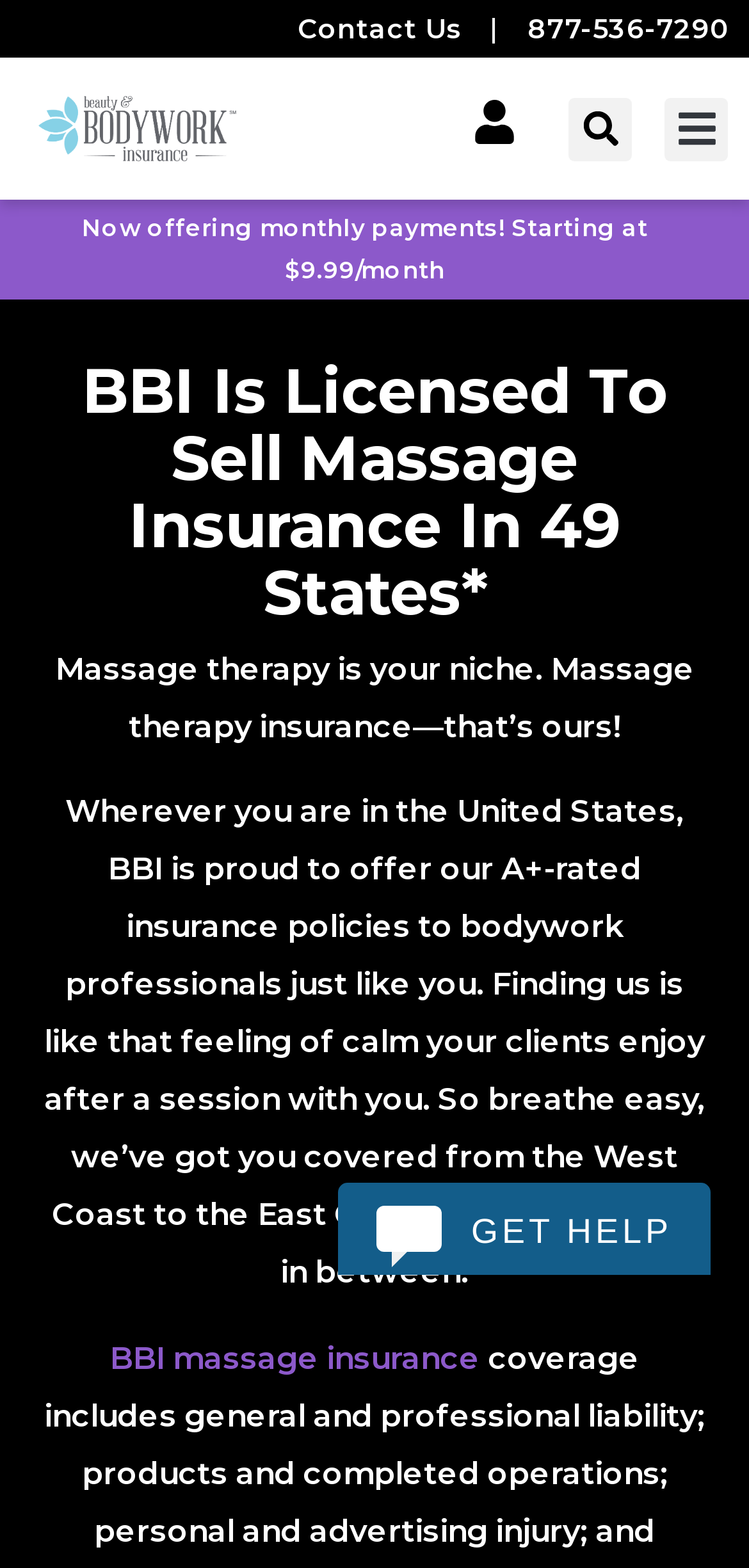What is the starting price of the insurance?
Refer to the image and provide a thorough answer to the question.

I found the starting price by looking at the banner that says 'Now offering monthly payments! Starting at $9.99/month'.